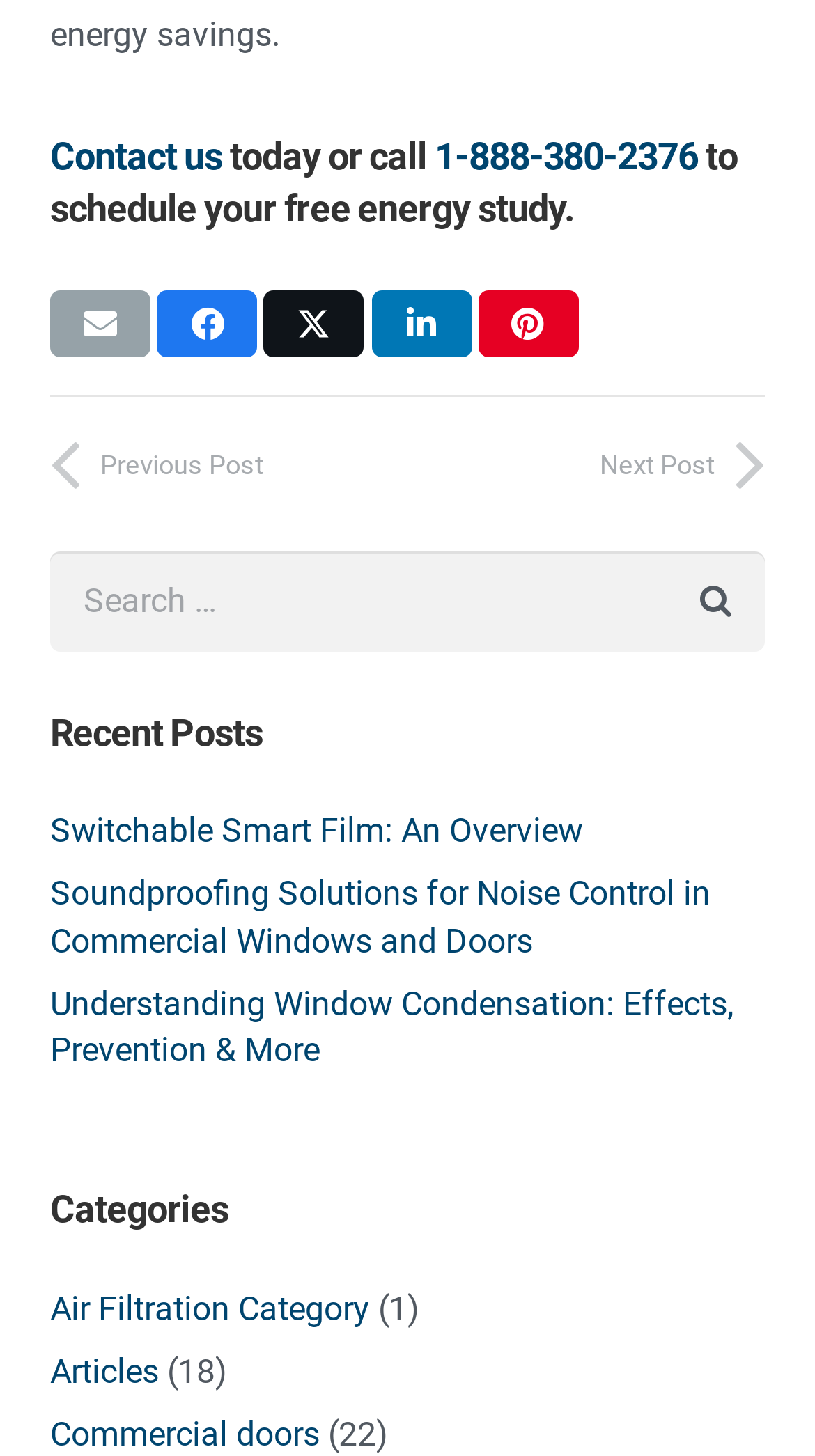Please locate the clickable area by providing the bounding box coordinates to follow this instruction: "View recent posts".

[0.062, 0.485, 0.938, 0.521]